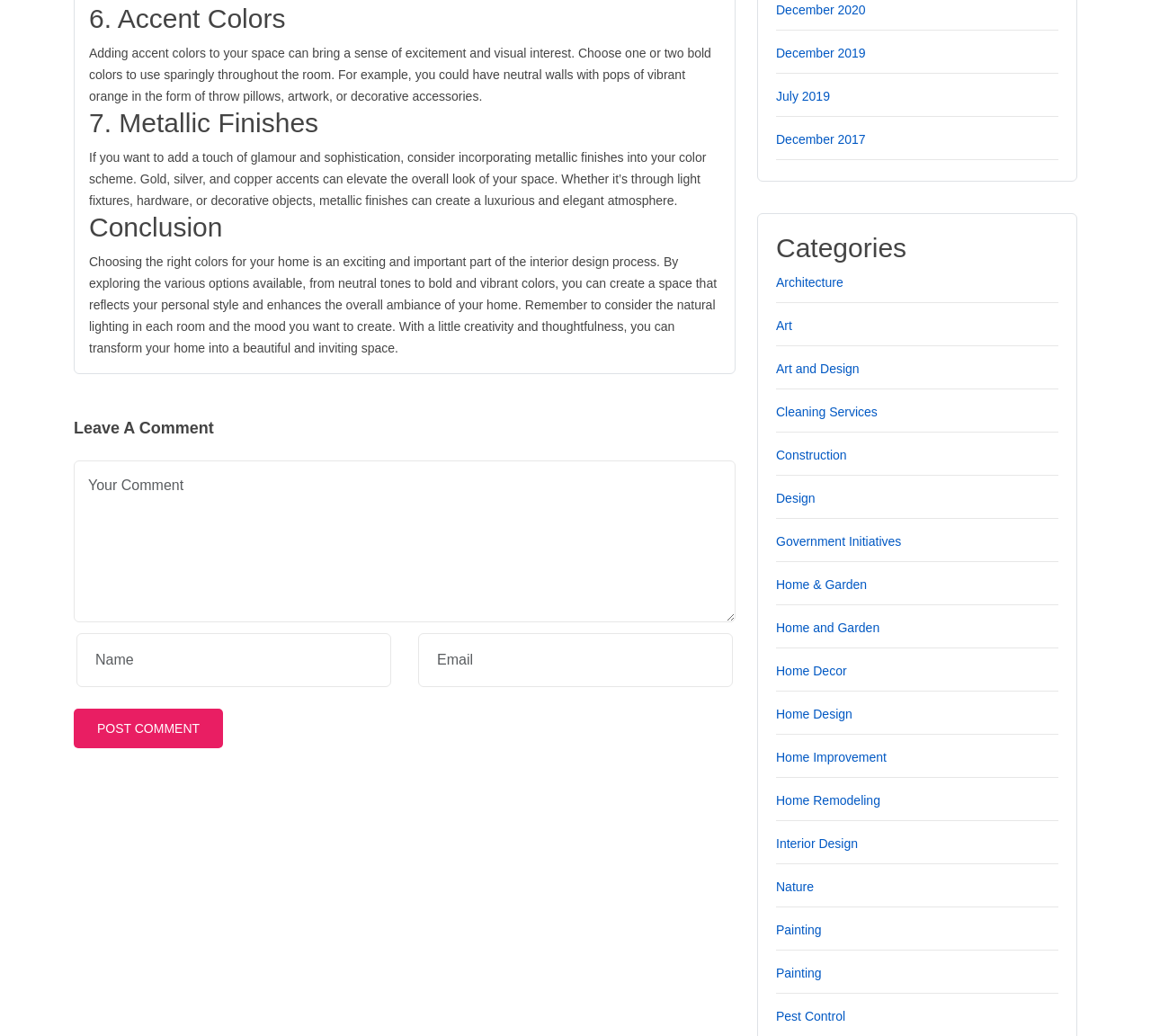Based on the element description "Interior Design", predict the bounding box coordinates of the UI element.

[0.674, 0.804, 0.745, 0.825]